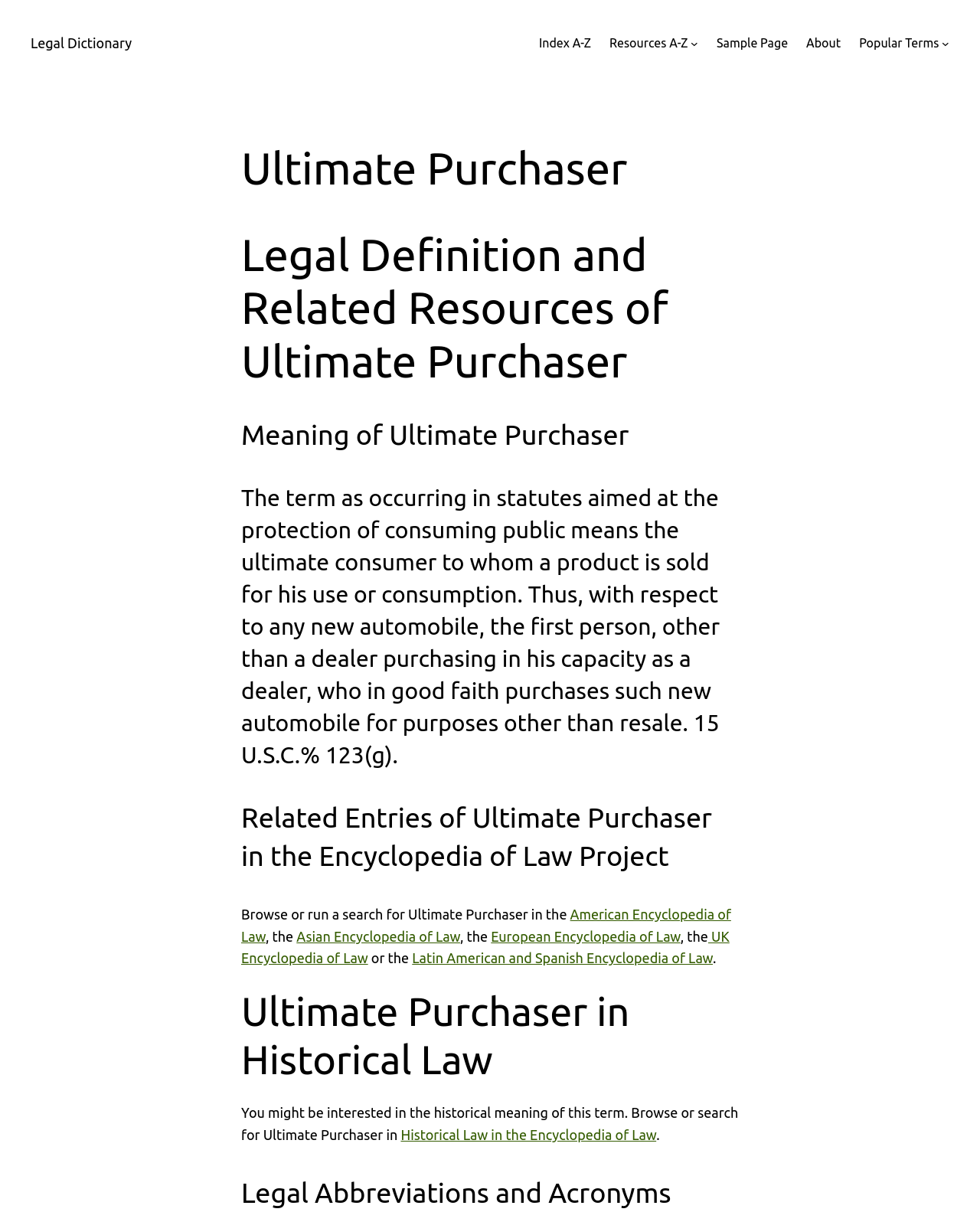Locate the bounding box coordinates of the UI element described by: "About". Provide the coordinates as four float numbers between 0 and 1, formatted as [left, top, right, bottom].

[0.823, 0.028, 0.858, 0.044]